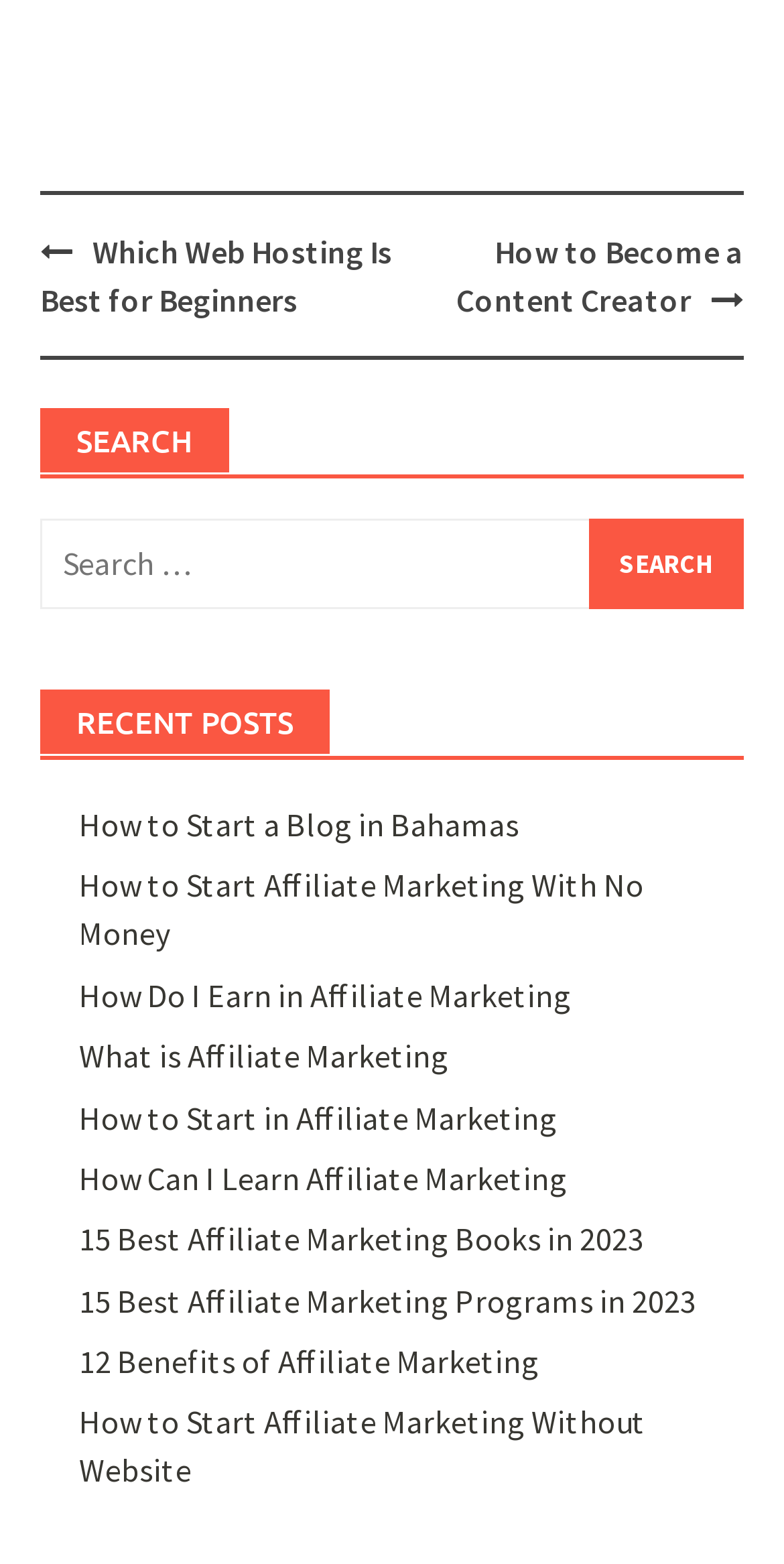Please answer the following question using a single word or phrase: 
How many recent posts are listed?

9